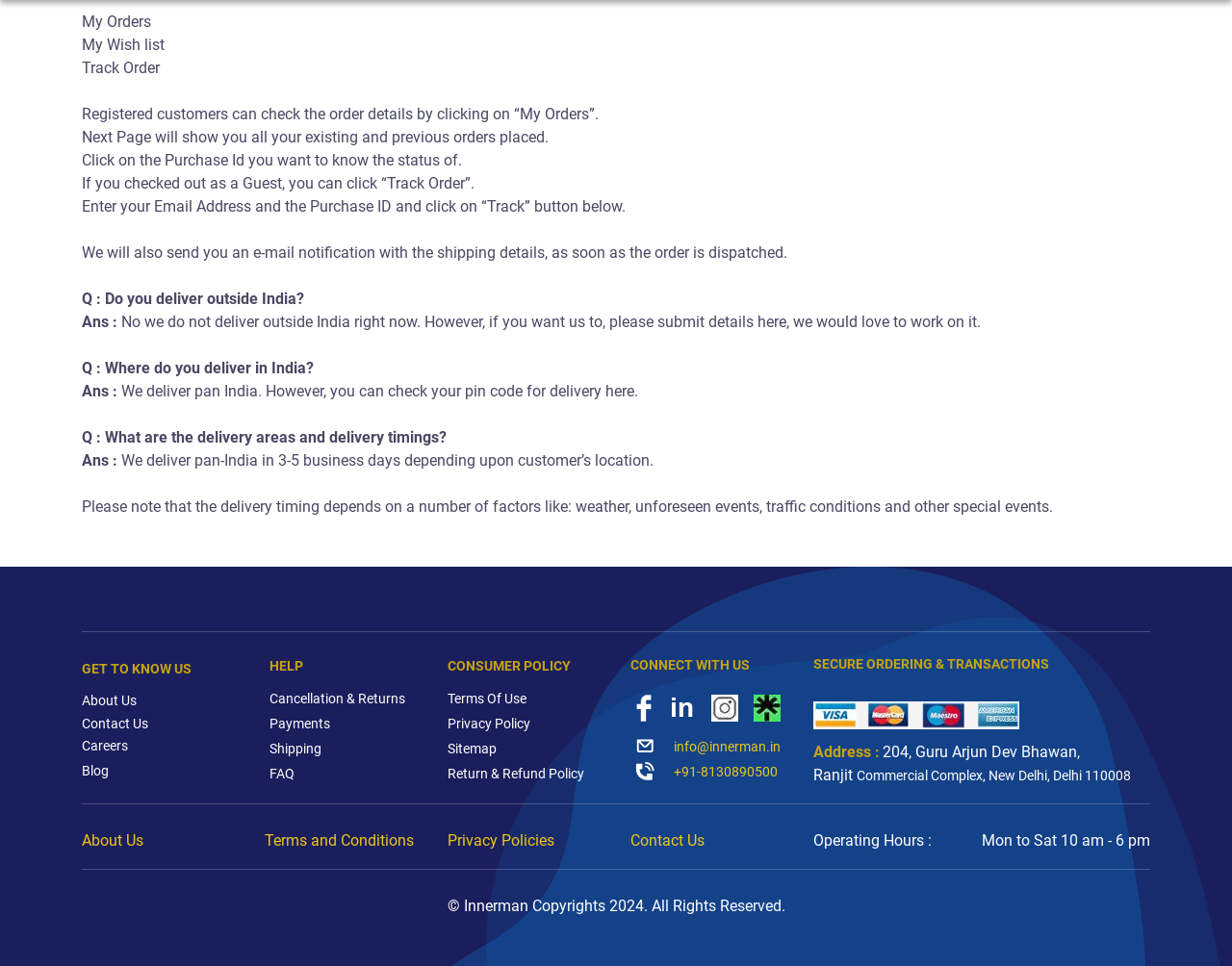Please indicate the bounding box coordinates for the clickable area to complete the following task: "Click on 'FAQ'". The coordinates should be specified as four float numbers between 0 and 1, i.e., [left, top, right, bottom].

[0.219, 0.791, 0.239, 0.81]